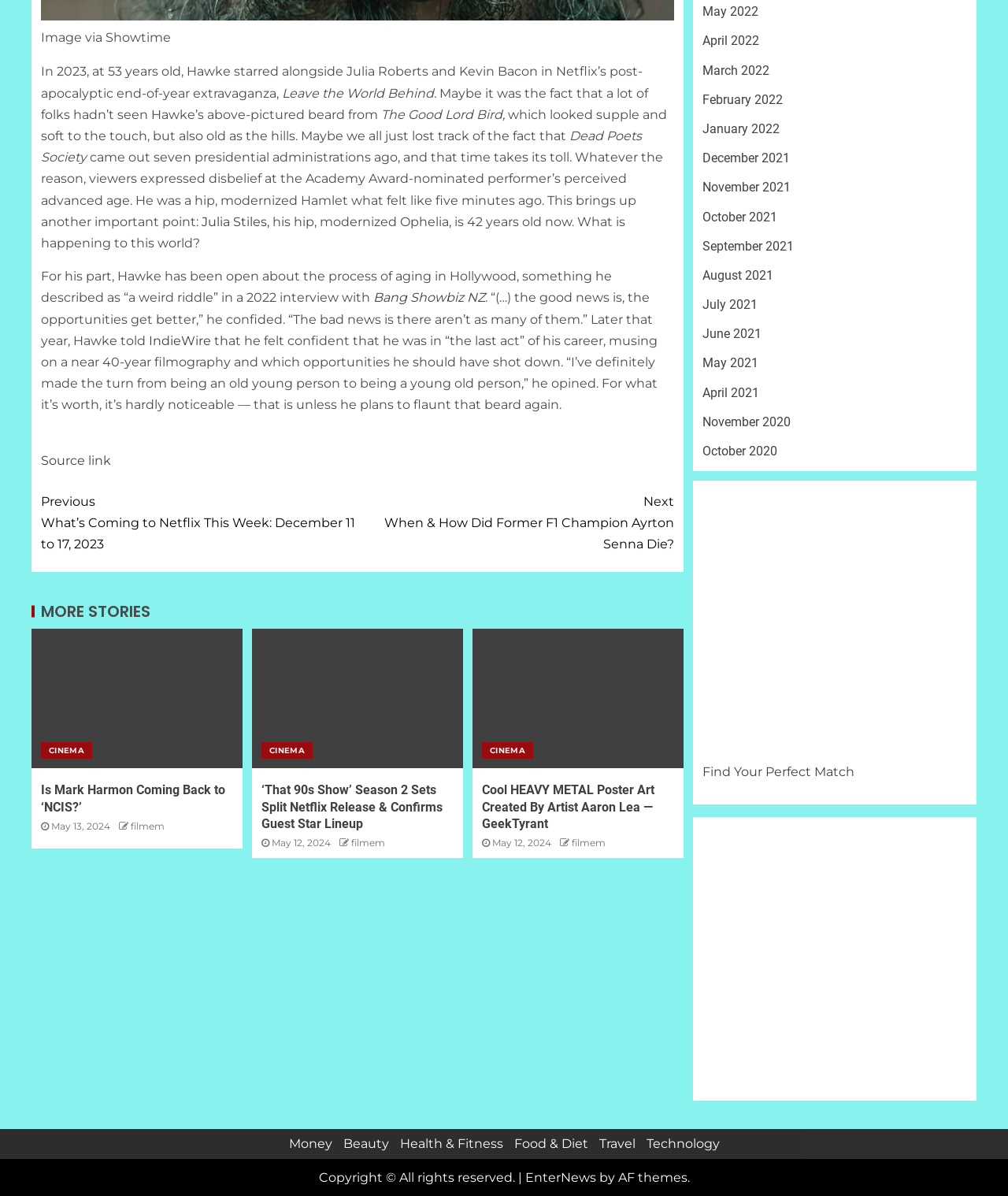Give a concise answer using only one word or phrase for this question:
What is the name of the website mentioned in the article?

Bang Showbiz NZ